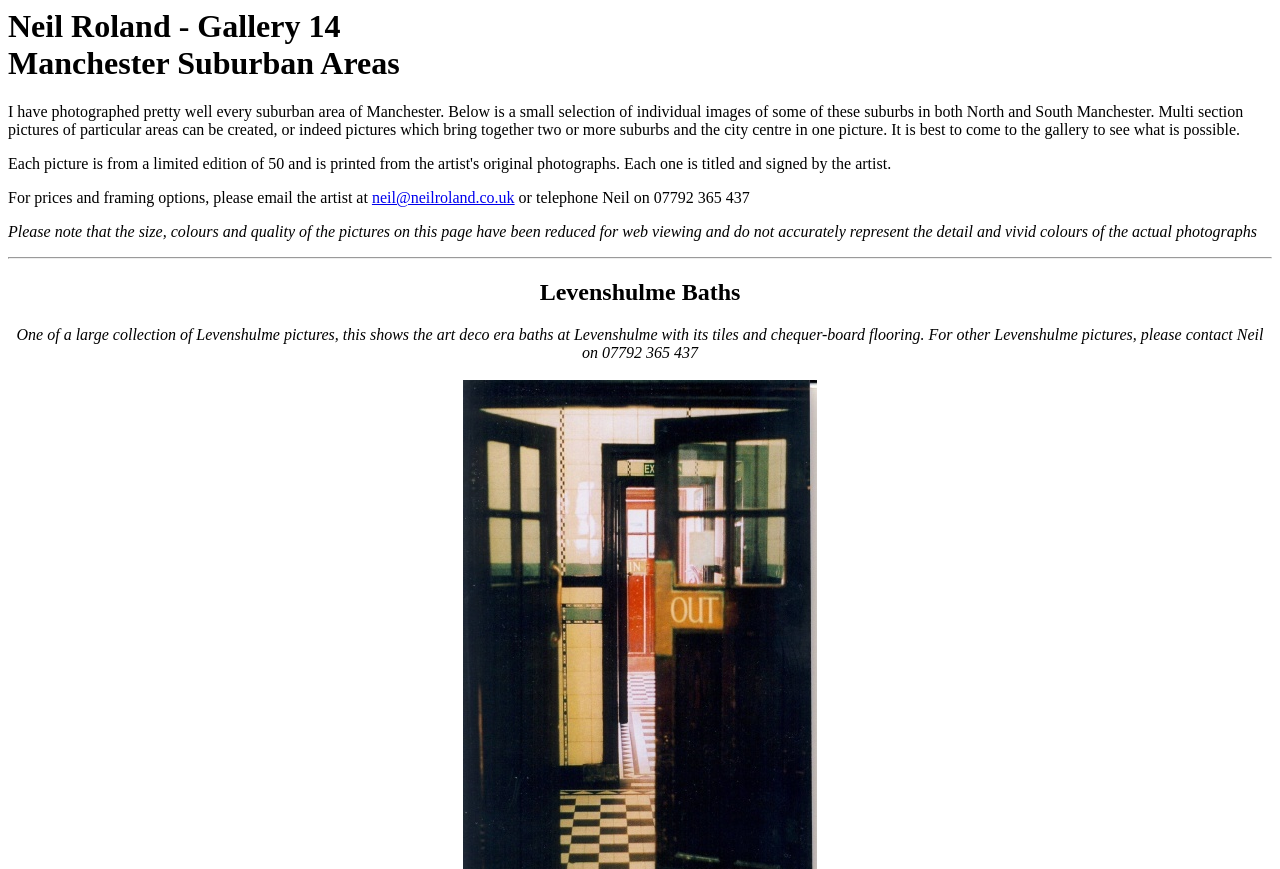Please answer the following question using a single word or phrase: 
Who is the photographer?

Neil Roland